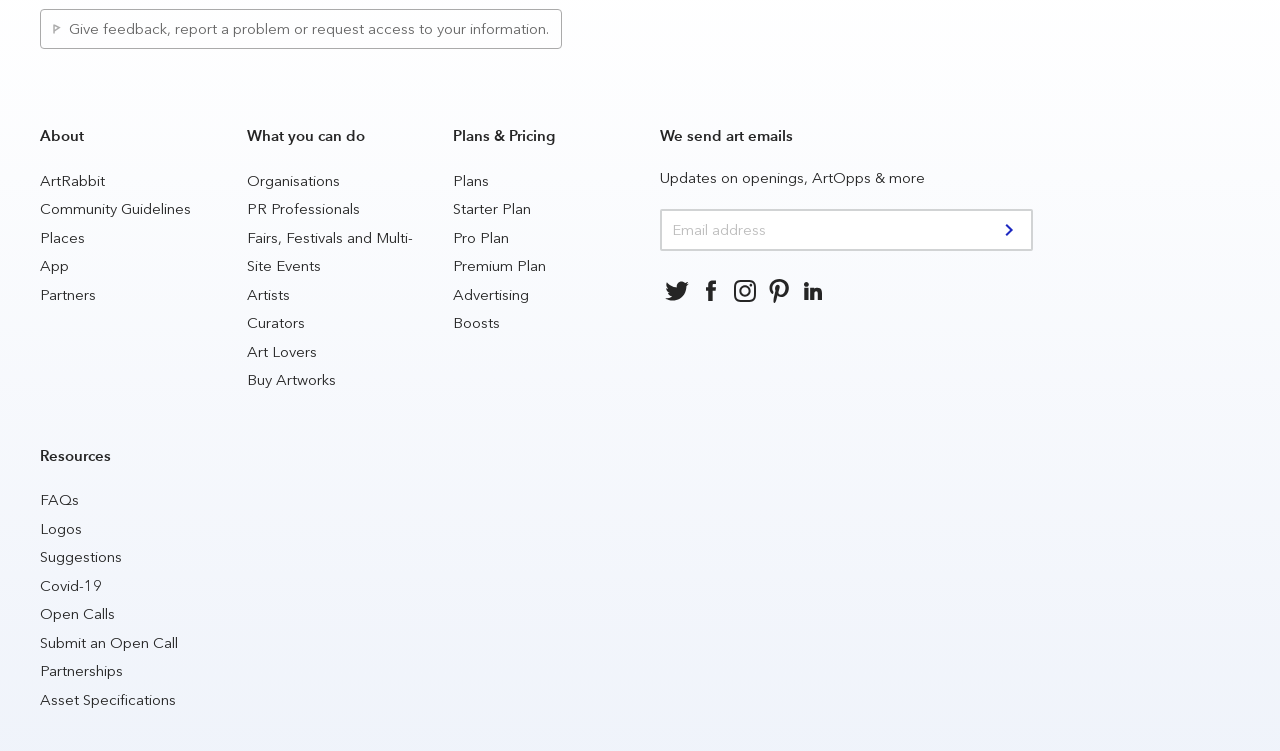Please predict the bounding box coordinates (top-left x, top-left y, bottom-right x, bottom-right y) for the UI element in the screenshot that fits the description: Fairs, Festivals and Multi-Site Events

[0.193, 0.316, 0.322, 0.378]